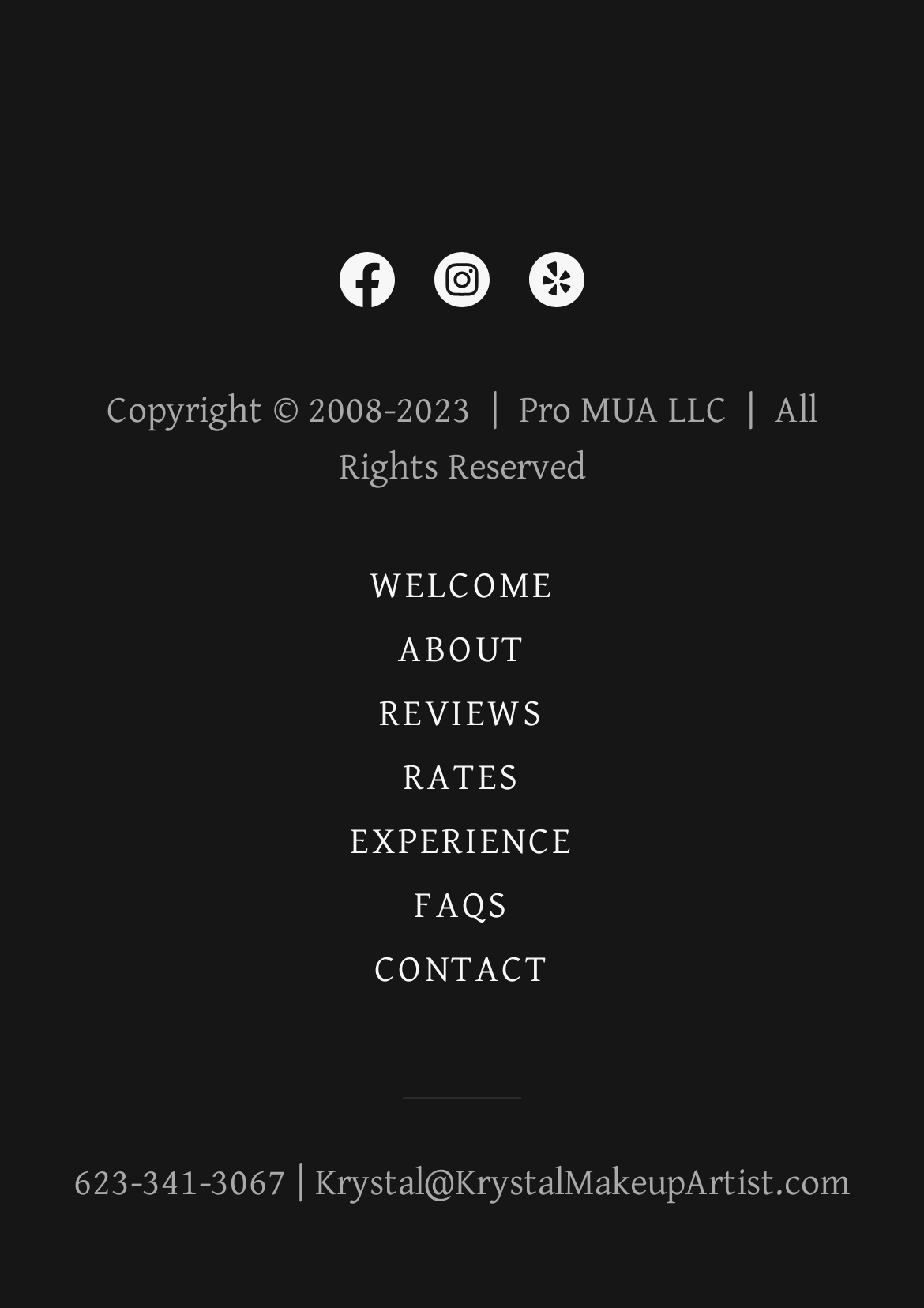Find the bounding box coordinates of the element you need to click on to perform this action: 'Click the Facebook social link'. The coordinates should be represented by four float values between 0 and 1, in the format [left, top, right, bottom].

[0.346, 0.178, 0.449, 0.25]